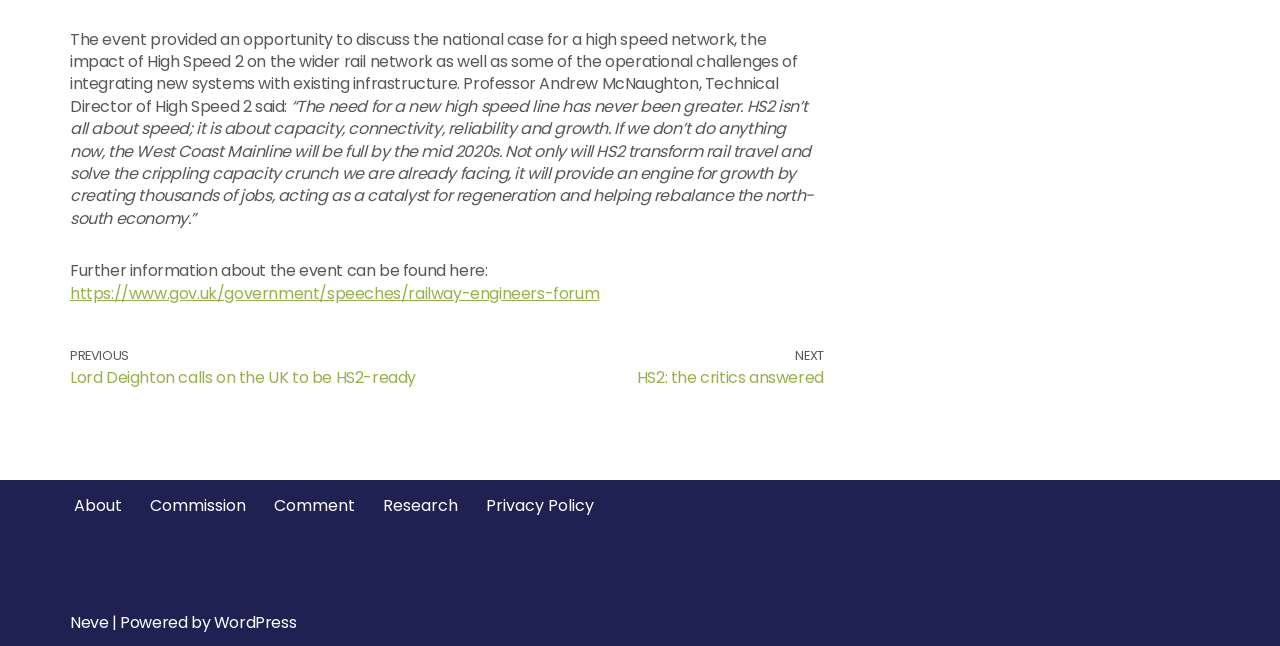Using the details from the image, please elaborate on the following question: Where can further information about the event be found?

The text states that further information about the event can be found at the provided link, which appears to be a government website.